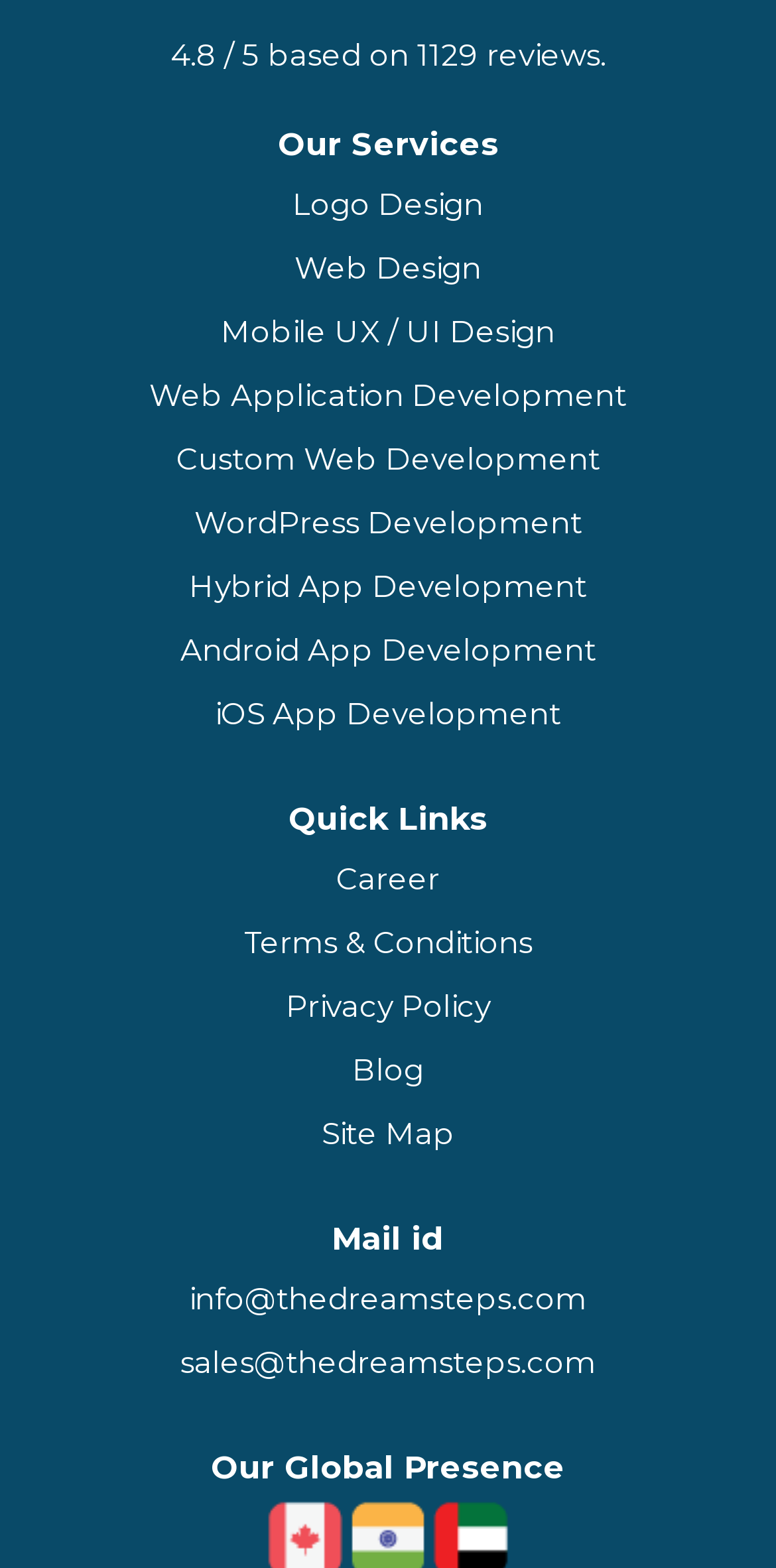What services are offered by the company?
Answer the question with a single word or phrase derived from the image.

Logo Design, Web Design, etc.